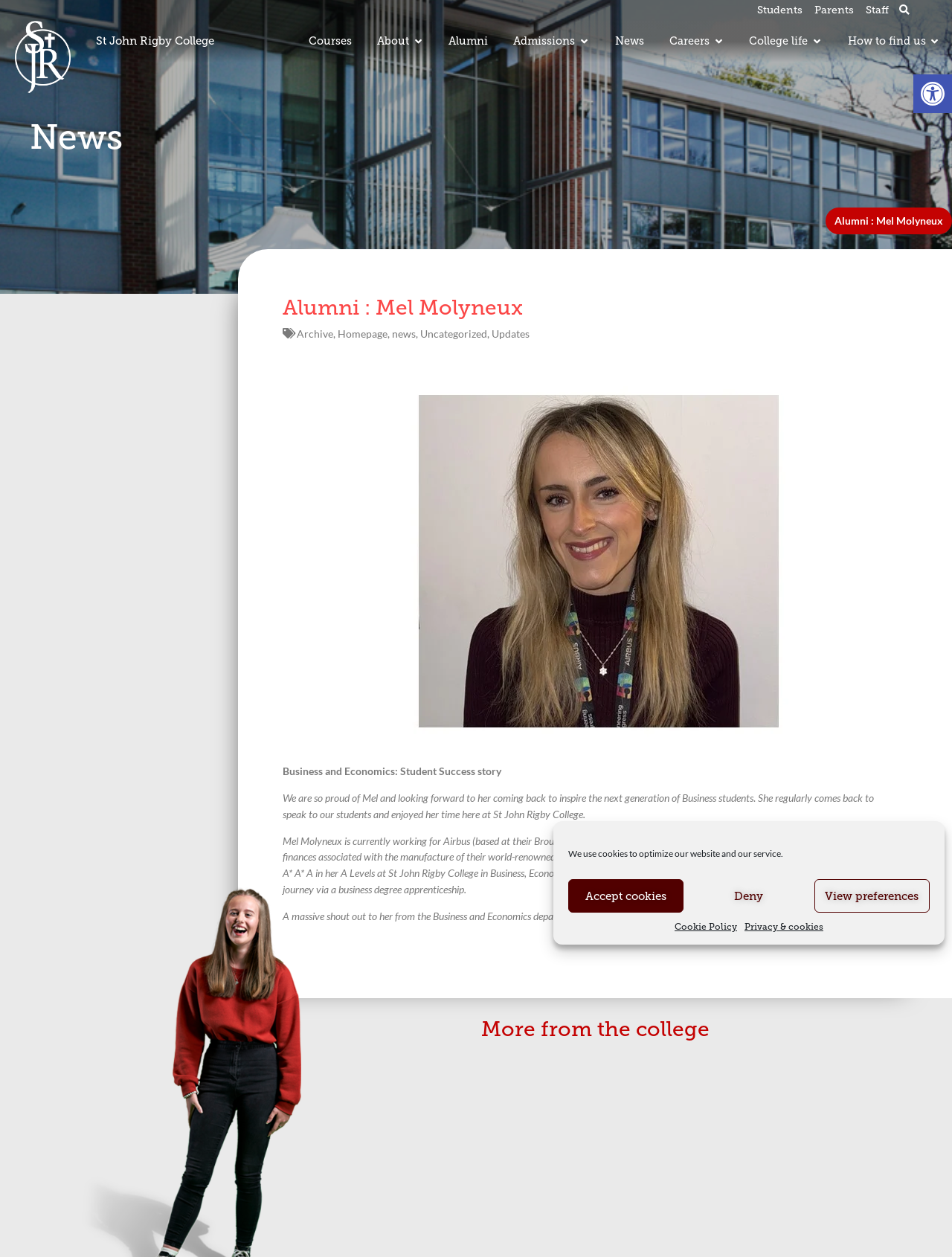Please identify the bounding box coordinates of the element's region that needs to be clicked to fulfill the following instruction: "Explore College life". The bounding box coordinates should consist of four float numbers between 0 and 1, i.e., [left, top, right, bottom].

[0.787, 0.027, 0.849, 0.039]